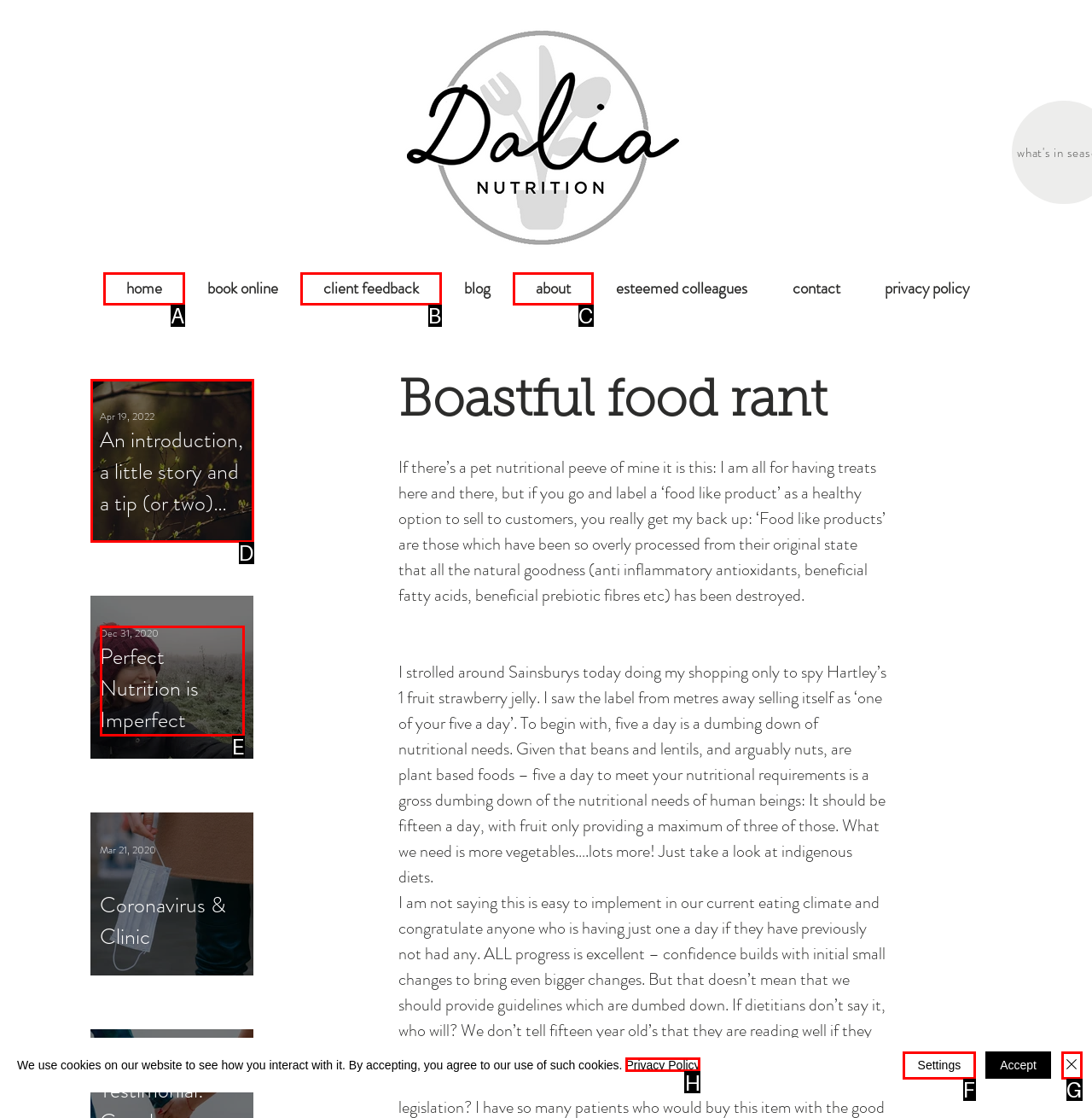Select the letter that corresponds to this element description: aria-label="Close"
Answer with the letter of the correct option directly.

G